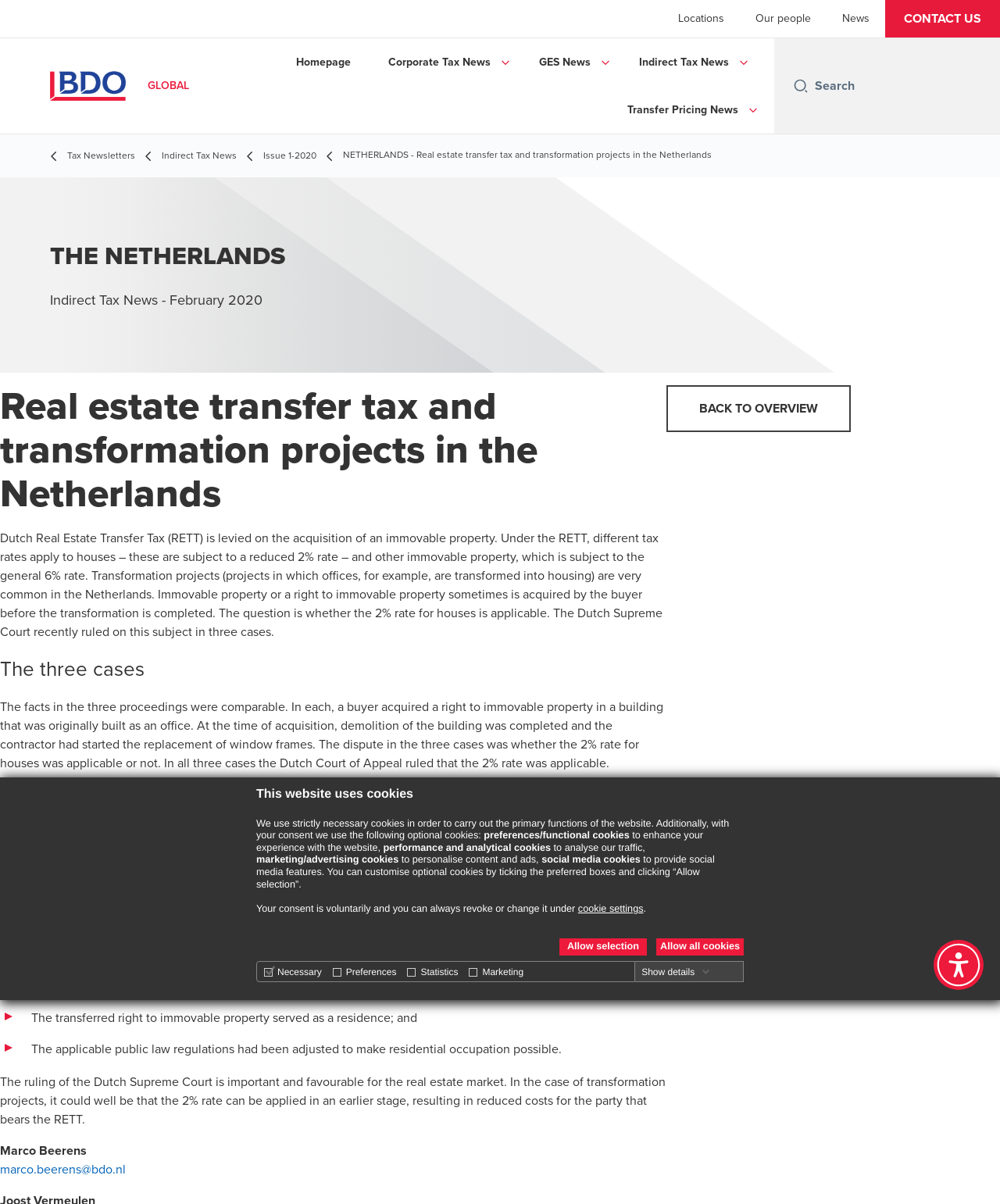Pinpoint the bounding box coordinates of the clickable area necessary to execute the following instruction: "Click the 'Locations' link". The coordinates should be given as four float numbers between 0 and 1, namely [left, top, right, bottom].

[0.678, 0.01, 0.724, 0.021]